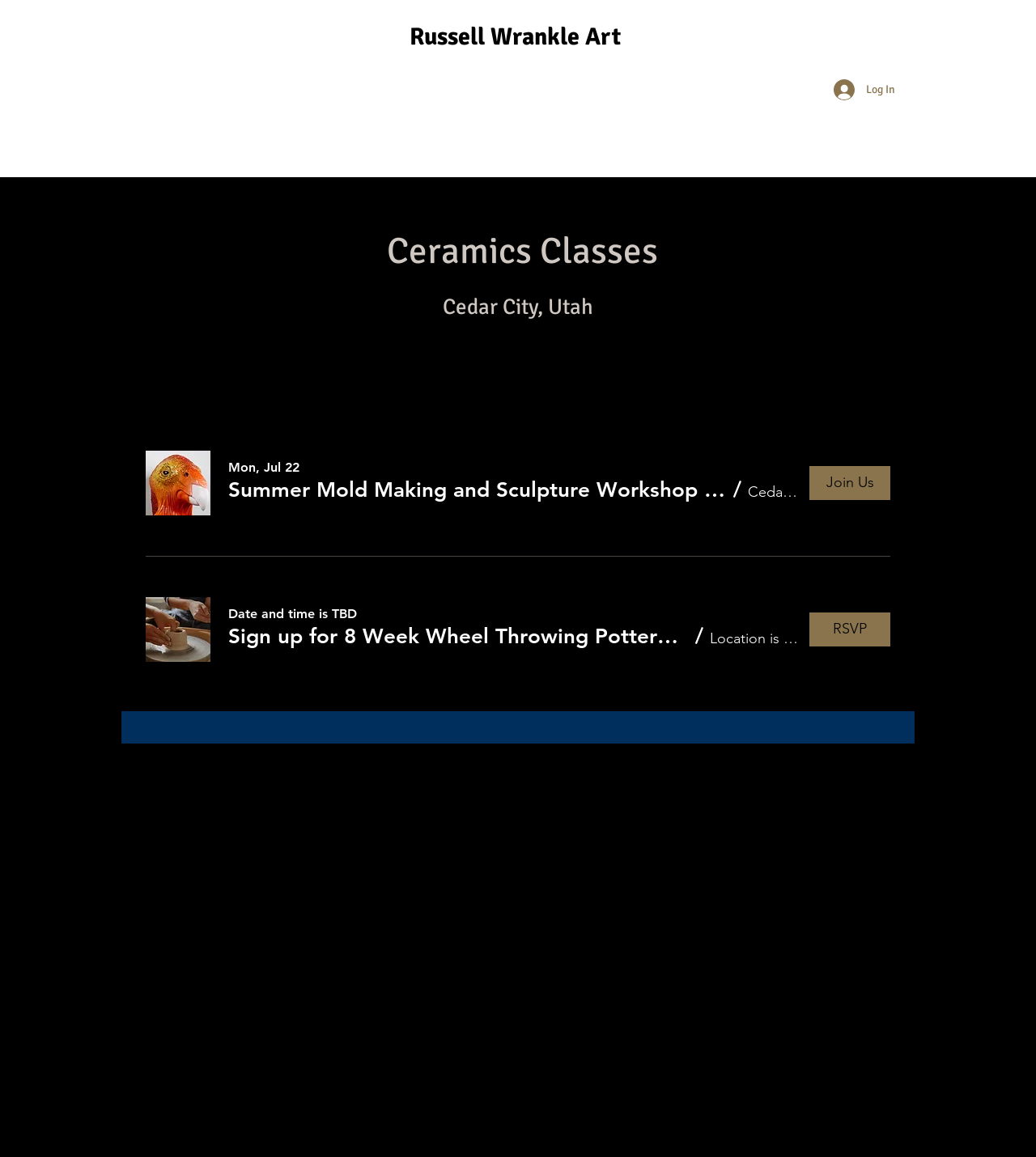Find the bounding box coordinates for the area you need to click to carry out the instruction: "Click the Log In button". The coordinates should be four float numbers between 0 and 1, indicated as [left, top, right, bottom].

[0.794, 0.064, 0.875, 0.091]